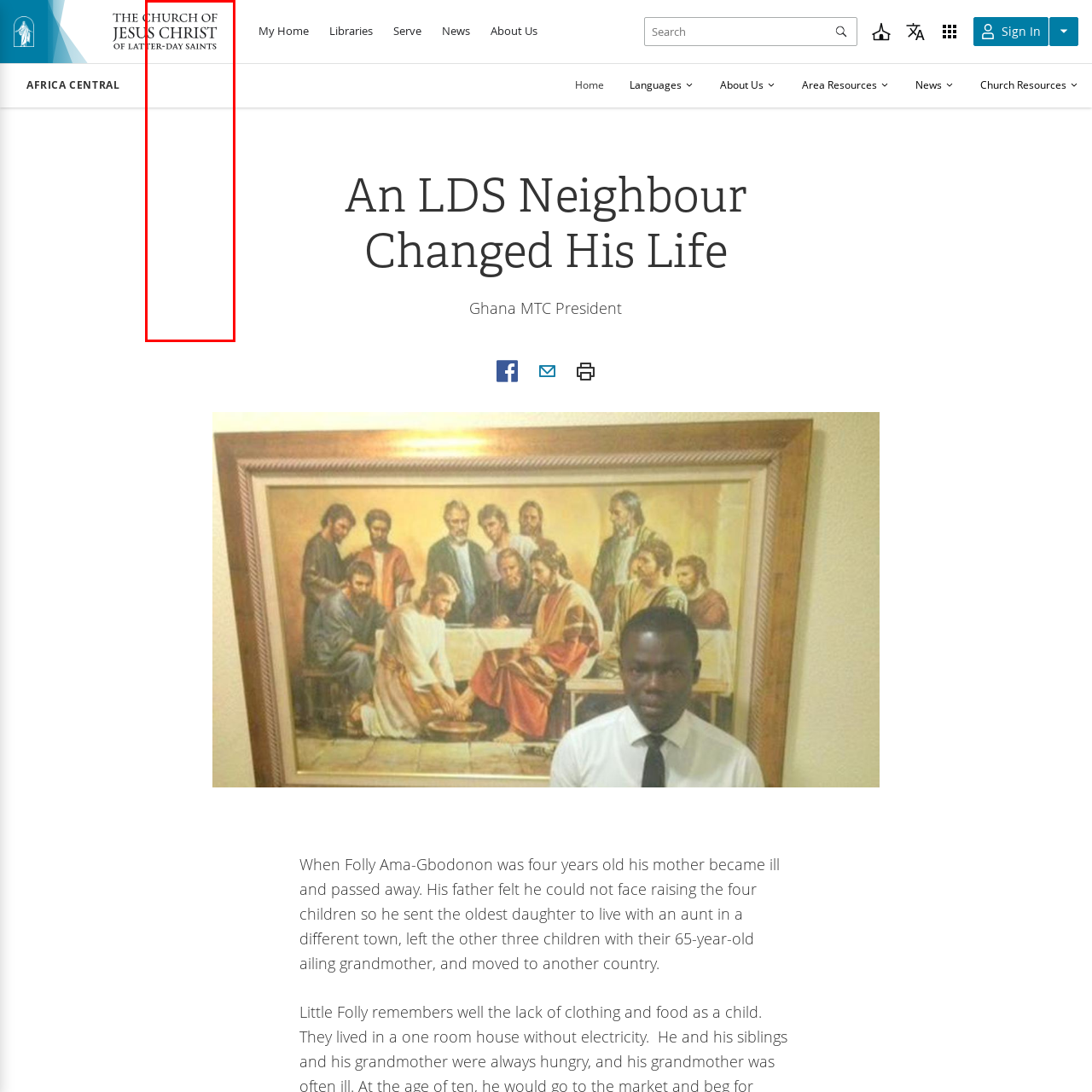Pay attention to the area highlighted by the red boundary and answer the question with a single word or short phrase: 
Who is possibly featured in the image?

Folly Ama-Gbodonon